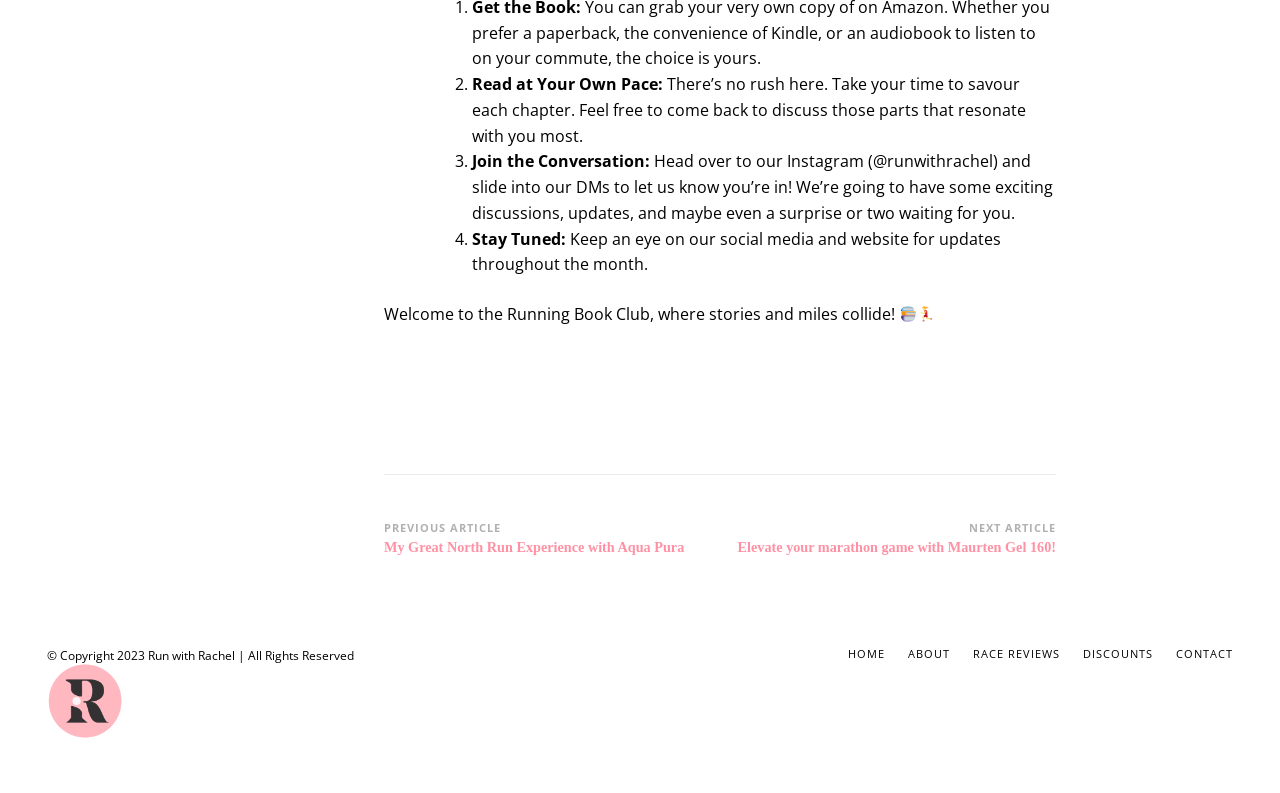Answer the following query with a single word or phrase:
What is the purpose of the book club?

To discuss books and running